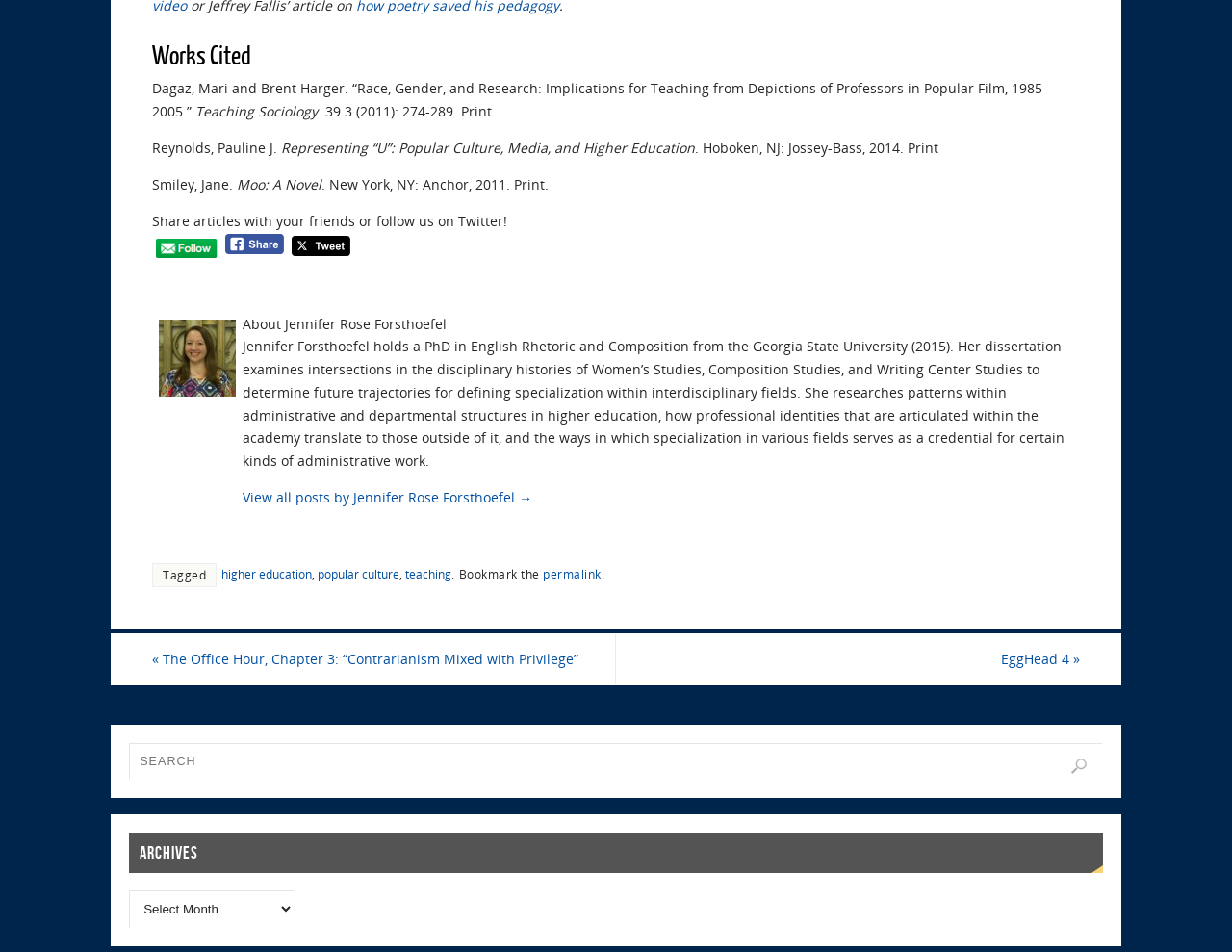Please predict the bounding box coordinates of the element's region where a click is necessary to complete the following instruction: "View Archives". The coordinates should be represented by four float numbers between 0 and 1, i.e., [left, top, right, bottom].

[0.105, 0.875, 0.895, 0.917]